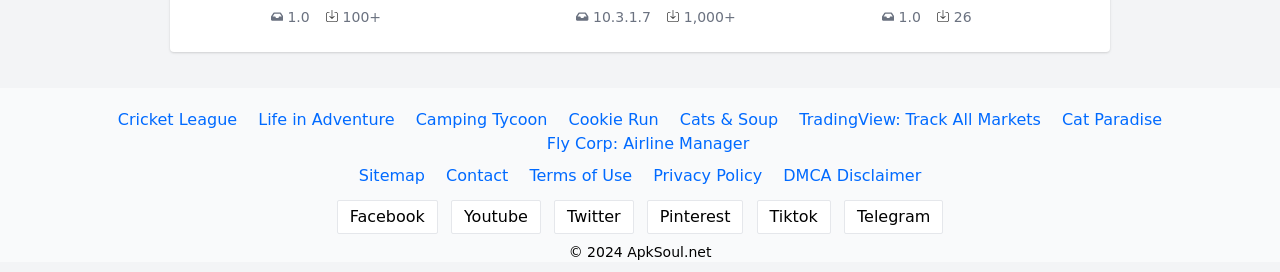Kindly provide the bounding box coordinates of the section you need to click on to fulfill the given instruction: "Check Terms of Use".

[0.414, 0.608, 0.494, 0.678]